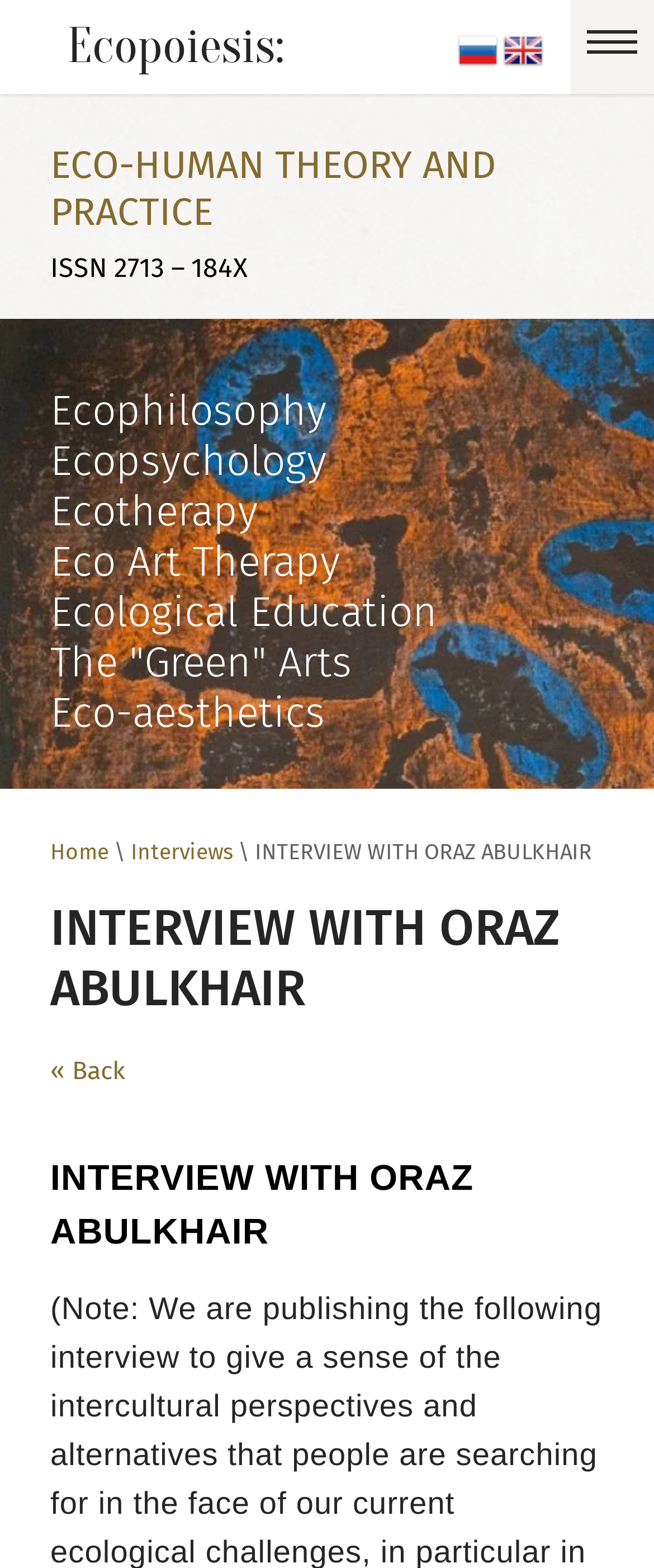Generate a comprehensive description of the webpage content.

This webpage appears to be an interview page with Oraz Abulkhair, featuring a collection of links and text related to ecophilosophy and eco-human theory. 

At the top left, there is a link to "Ecopoiesis" and three other links with no text. Below these links, there is a heading "ECO-HUMAN THEORY AND PRACTICE" followed by the ISSN number "2713 – 184X". 

To the right of the ISSN number, there are several static text elements, including "Ecophilosophy", "Ecopsychology", "Ecotherapy", "Eco Art Therapy", "Ecological Education", "The "Green" Arts", and "Eco-aesthetics", which are arranged vertically. 

Below these text elements, there are three links: "Home", "Interviews", and another link with the same title as the webpage, "INTERVIEW WITH ORAZ ABULKHAIR". 

The main content of the webpage is an interview with Oraz Abulkhair, which is headed by a large title "INTERVIEW WITH ORAZ ABULKHAIR". Within this section, there is a link to go back, and the interview text itself, which takes up most of the page.